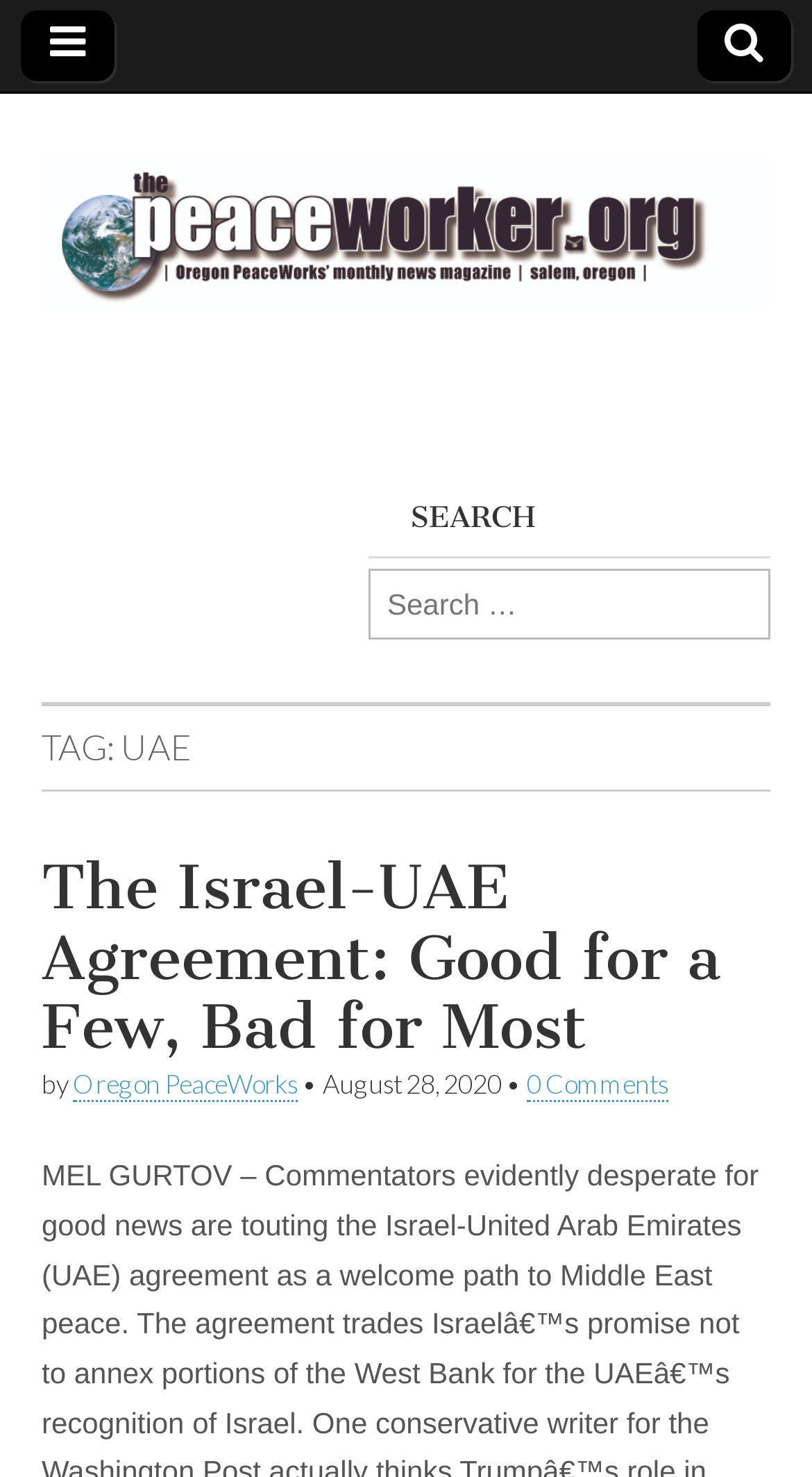Based on the element description, predict the bounding box coordinates (top-left x, top-left y, bottom-right x, bottom-right y) for the UI element in the screenshot: The PeaceWorker

[0.051, 0.253, 0.892, 0.406]